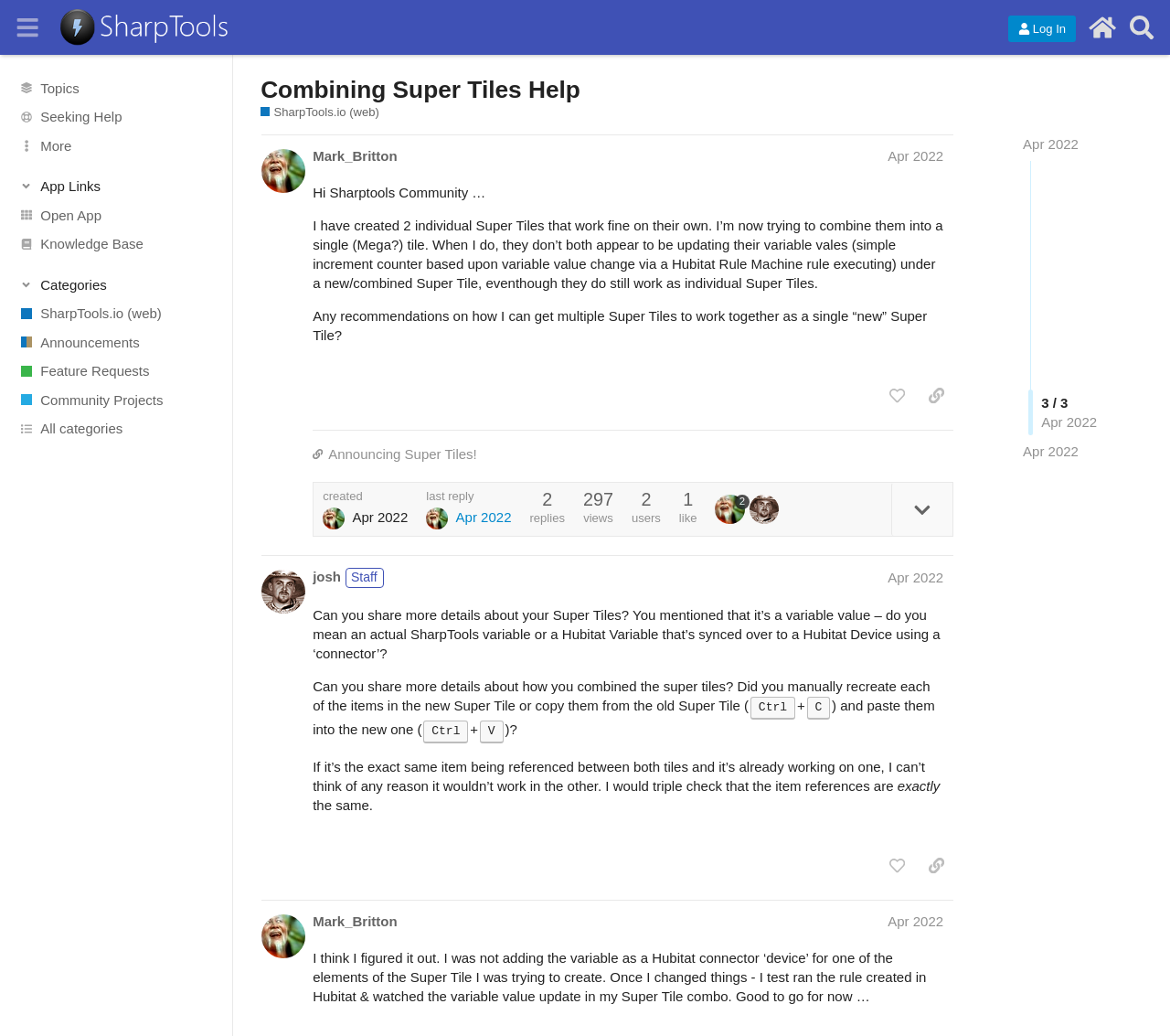Find the bounding box coordinates of the clickable region needed to perform the following instruction: "View the 'Knowledge Base'". The coordinates should be provided as four float numbers between 0 and 1, i.e., [left, top, right, bottom].

[0.0, 0.222, 0.199, 0.249]